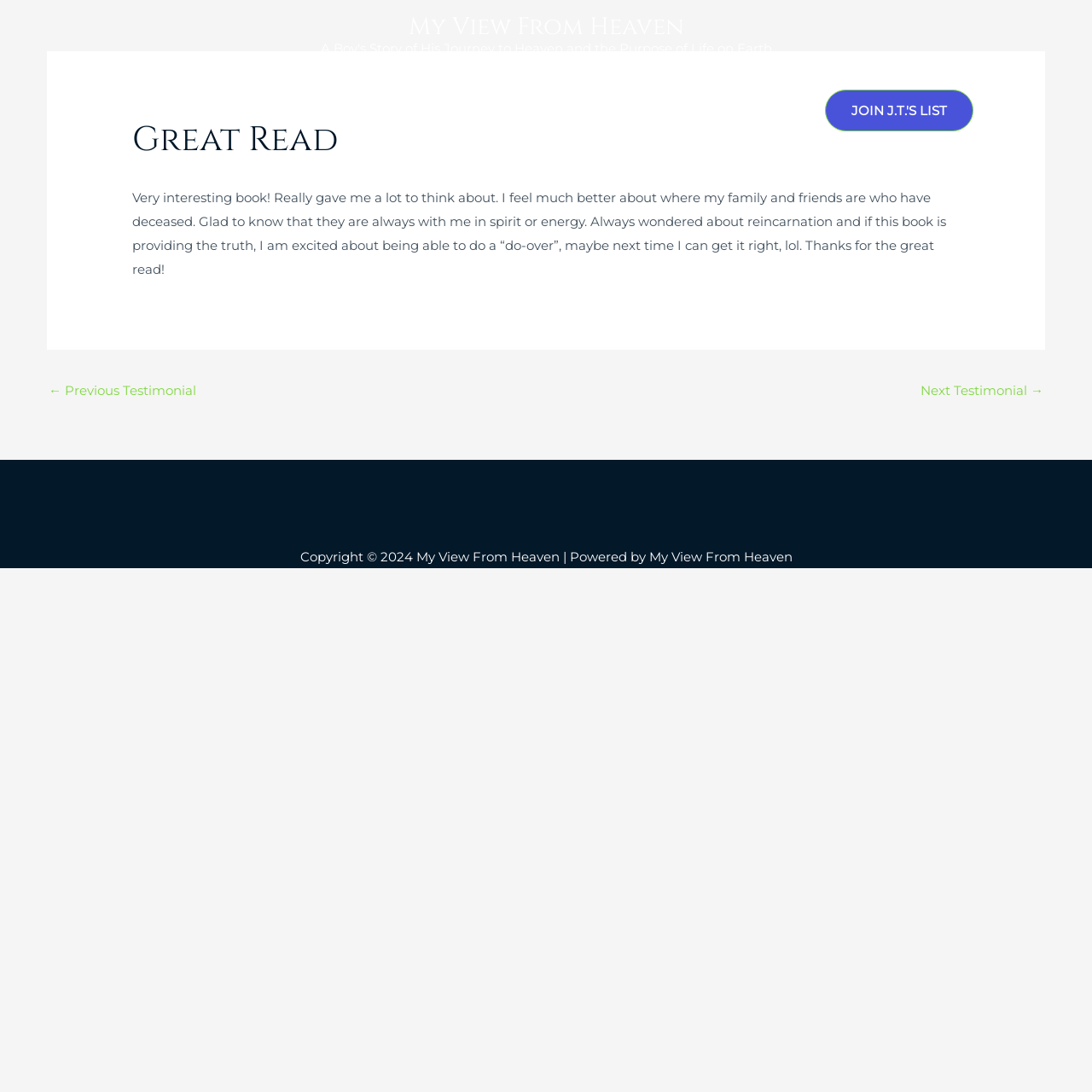Find the bounding box coordinates of the element to click in order to complete the given instruction: "Go to the 'About' page."

[0.161, 0.078, 0.243, 0.125]